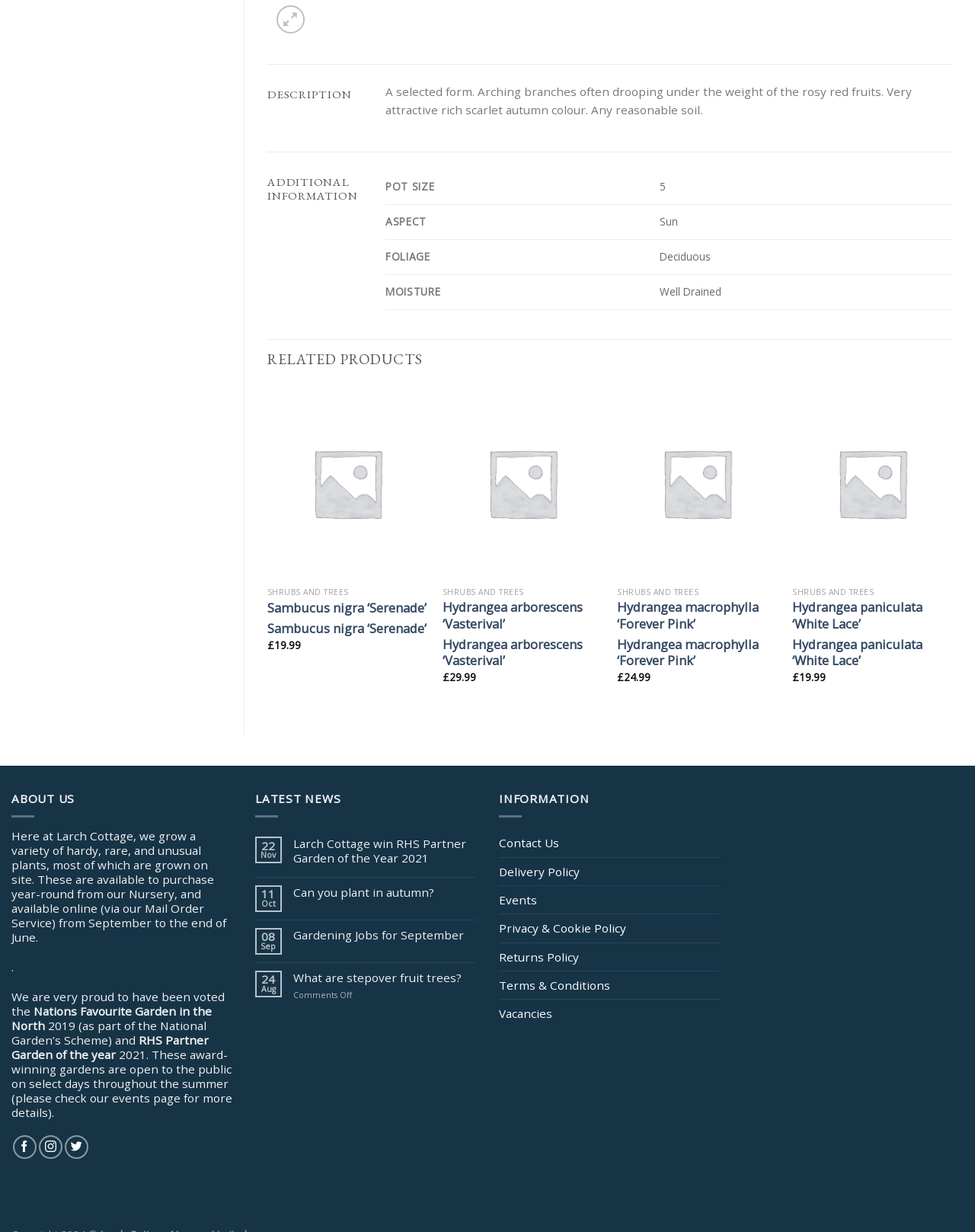For the following element description, predict the bounding box coordinates in the format (top-left x, top-left y, bottom-right x, bottom-right y). All values should be floating point numbers between 0 and 1. Description: Contact Us

[0.512, 0.673, 0.573, 0.695]